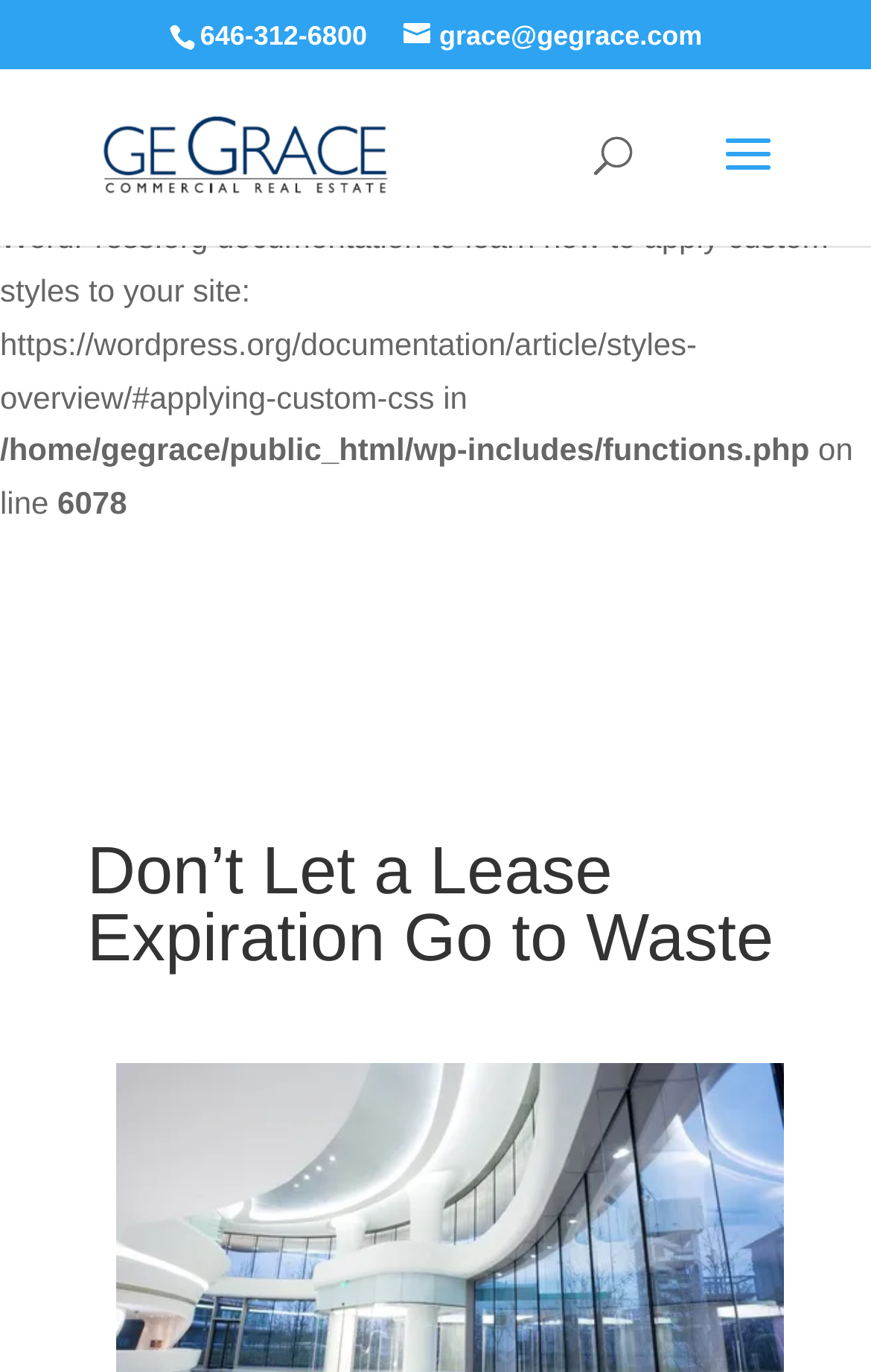Refer to the element description alt="GE Grace" and identify the corresponding bounding box in the screenshot. Format the coordinates as (top-left x, top-left y, bottom-right x, bottom-right y) with values in the range of 0 to 1.

[0.11, 0.099, 0.453, 0.125]